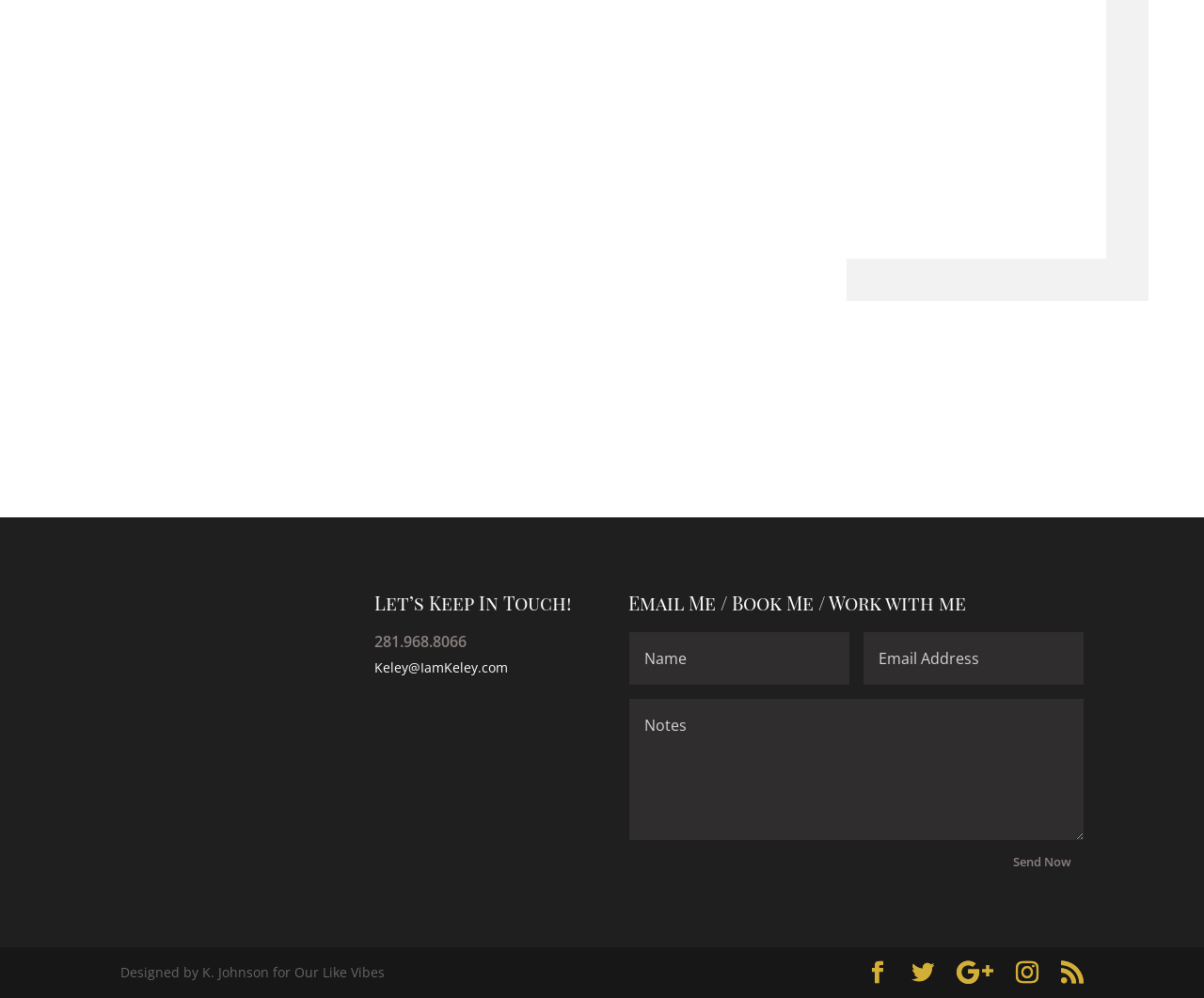Can you provide the bounding box coordinates for the element that should be clicked to implement the instruction: "Click to book"?

[0.311, 0.633, 0.388, 0.653]